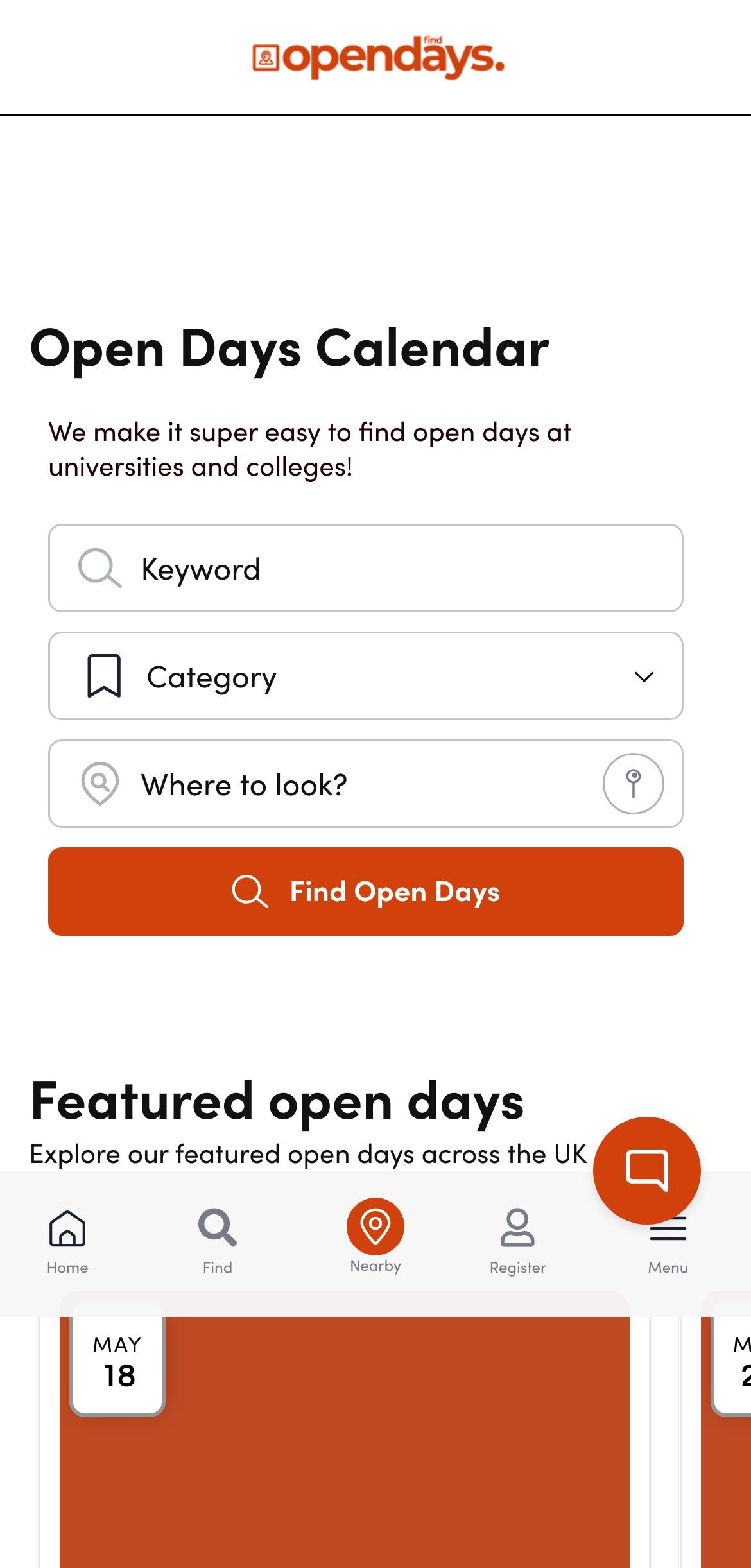Are there any images on the webpage?
Craft a detailed and extensive response to the question.

Upon inspecting the webpage, I notice several images scattered throughout the content. These images appear to be decorative or used to enhance the user experience, but they do not seem to convey critical information.